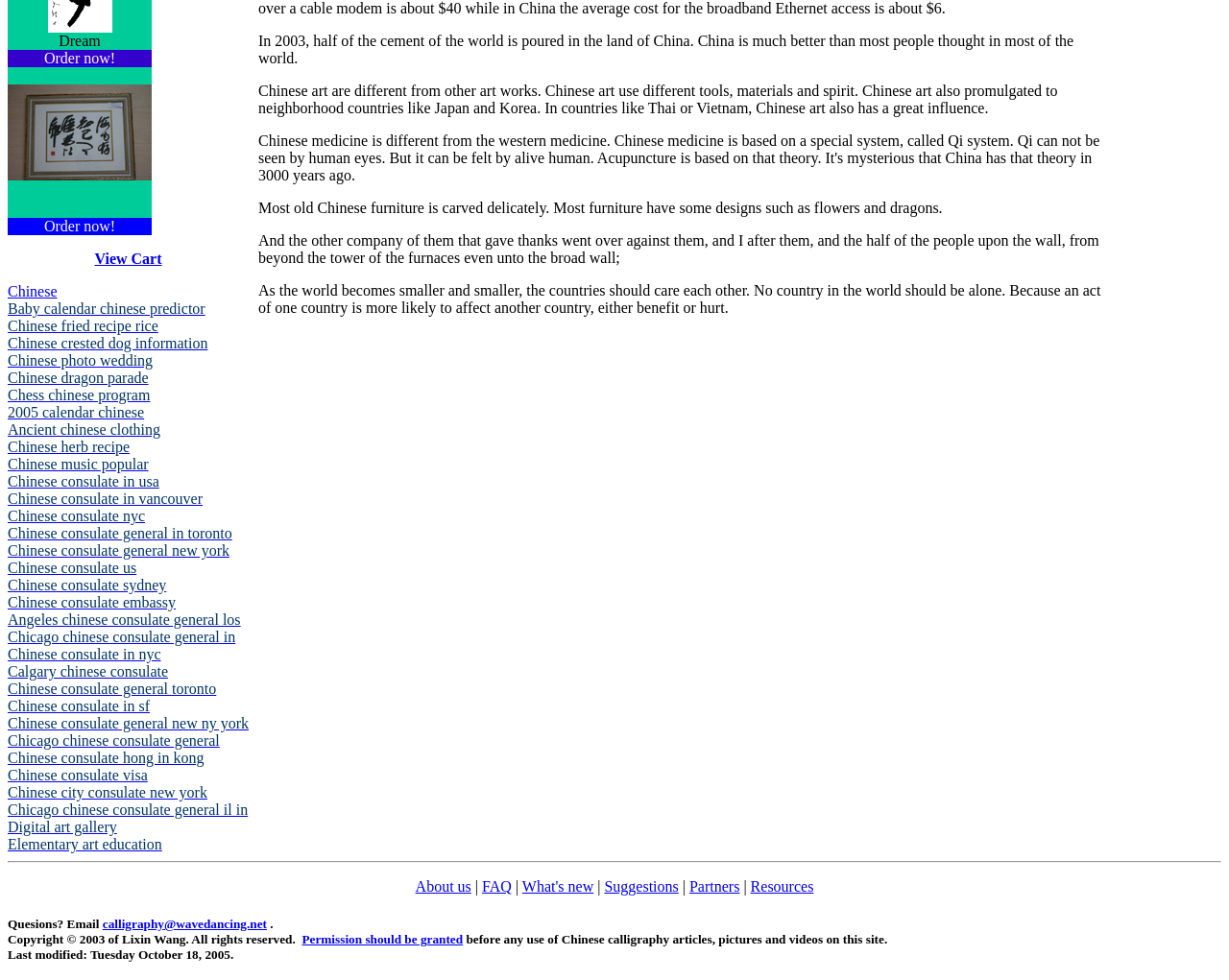Find the bounding box coordinates for the HTML element described as: "About us". The coordinates should consist of four float values between 0 and 1, i.e., [left, top, right, bottom].

[0.338, 0.896, 0.383, 0.913]